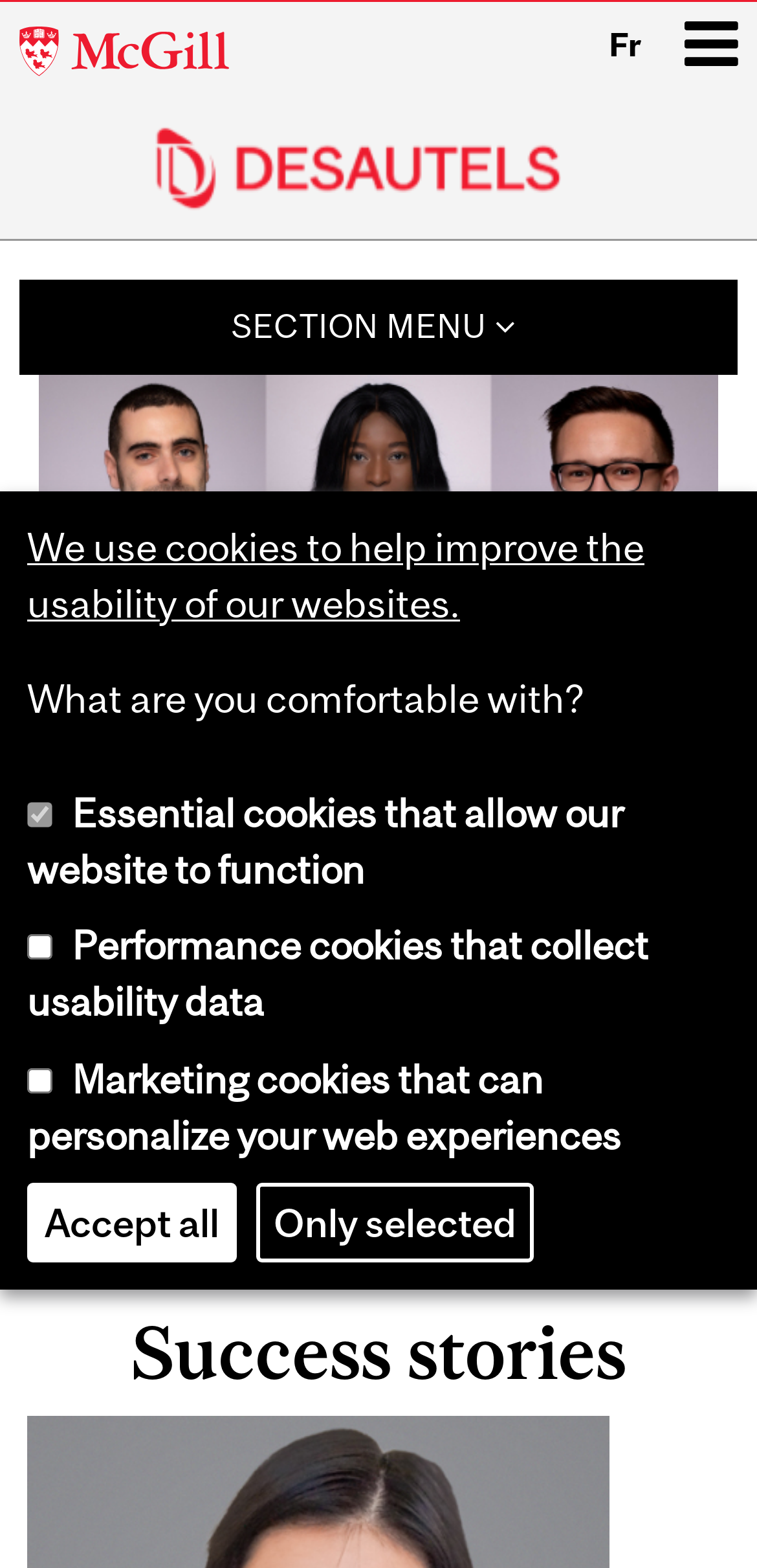Identify the coordinates of the bounding box for the element that must be clicked to accomplish the instruction: "Read Aïcha Traoré's story".

[0.511, 0.653, 0.82, 0.701]